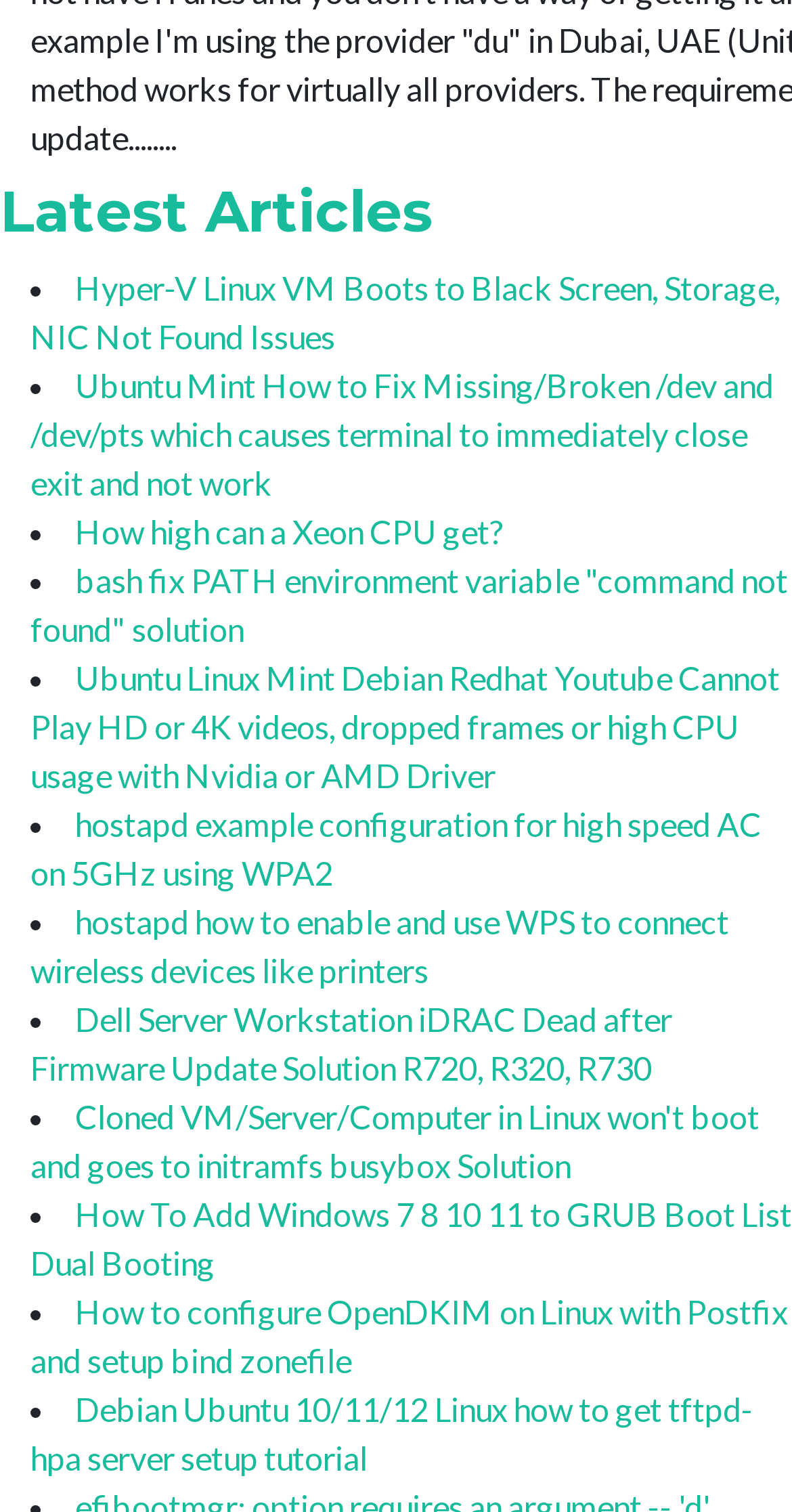Please identify the bounding box coordinates of the clickable area that will fulfill the following instruction: "Click on 'Latest Articles'". The coordinates should be in the format of four float numbers between 0 and 1, i.e., [left, top, right, bottom].

[0.0, 0.117, 0.546, 0.162]